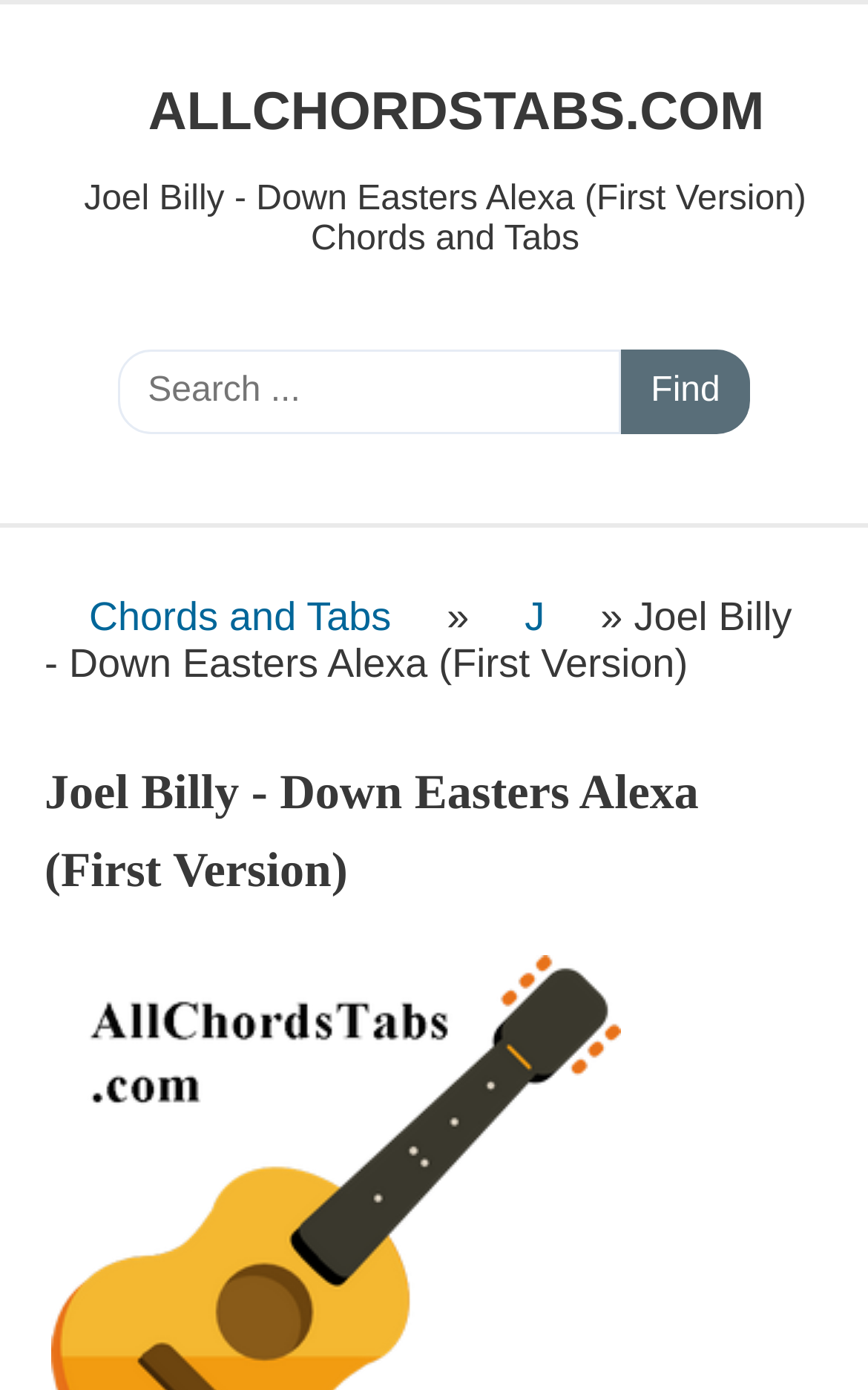What is the function of the 'Find' button?
Please look at the screenshot and answer in one word or a short phrase.

Submit search query